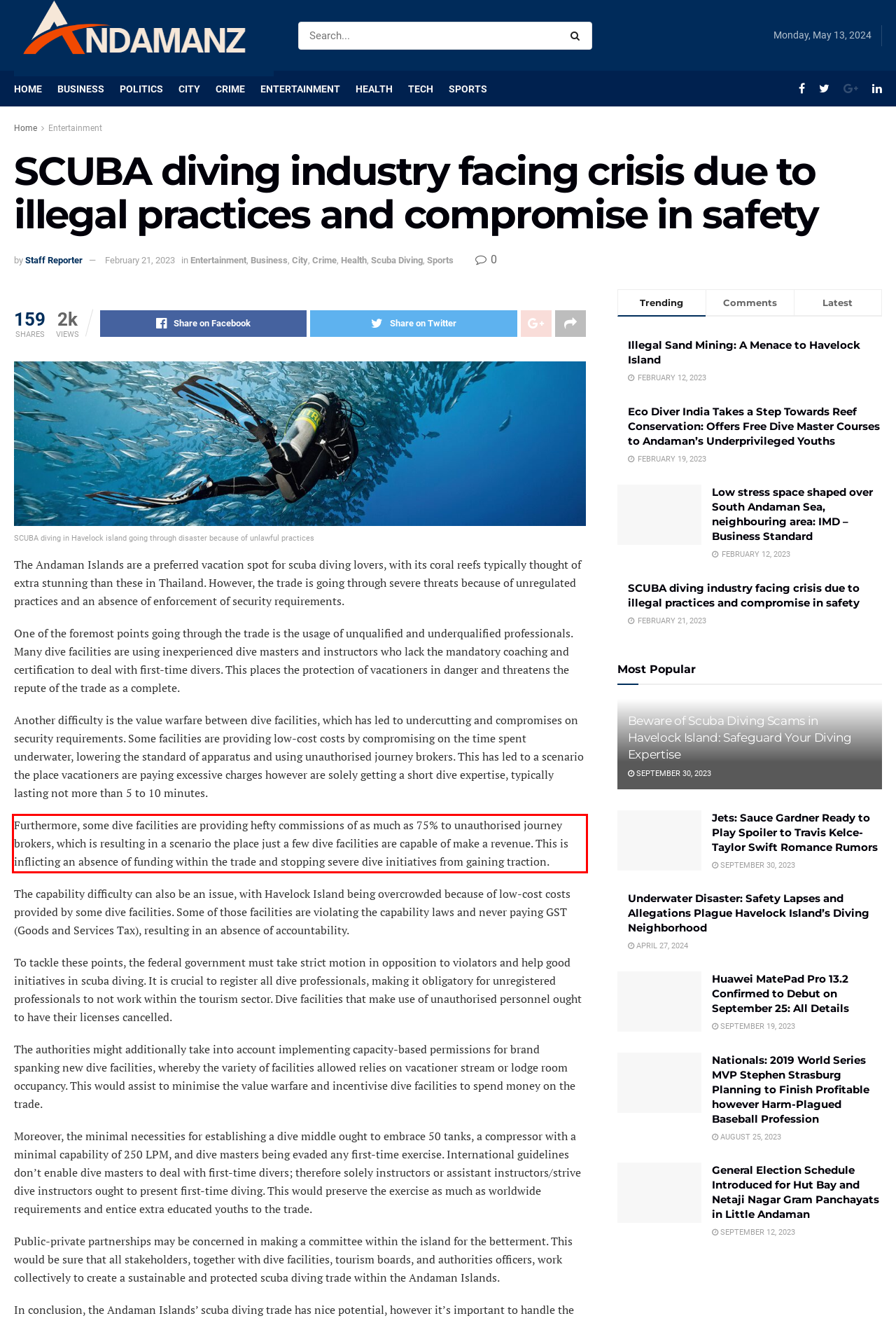You have a screenshot with a red rectangle around a UI element. Recognize and extract the text within this red bounding box using OCR.

Furthermore, some dive facilities are providing hefty commissions of as much as 75% to unauthorised journey brokers, which is resulting in a scenario the place just a few dive facilities are capable of make a revenue. This is inflicting an absence of funding within the trade and stopping severe dive initiatives from gaining traction.